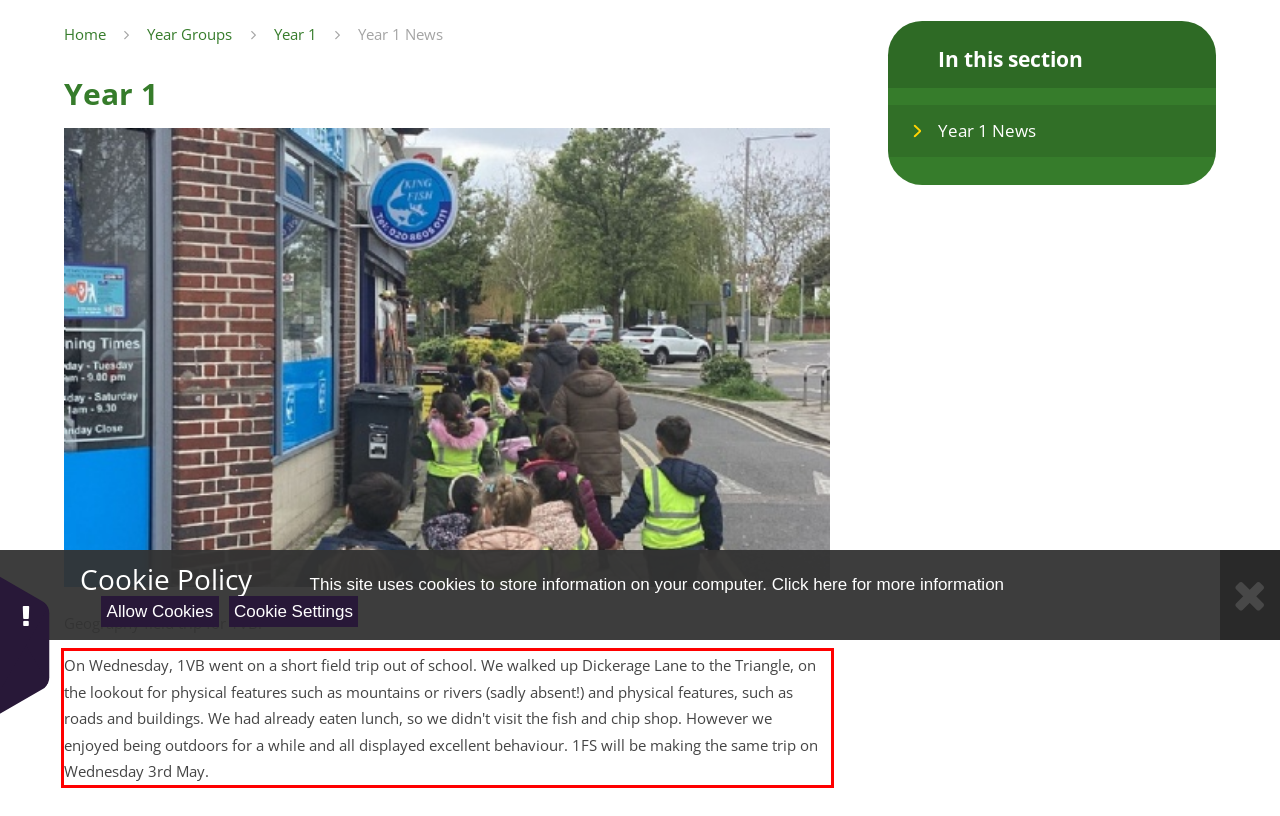Identify and extract the text within the red rectangle in the screenshot of the webpage.

On Wednesday, 1VB went on a short field trip out of school. We walked up Dickerage Lane to the Triangle, on the lookout for physical features such as mountains or rivers (sadly absent!) and physical features, such as roads and buildings. We had already eaten lunch, so we didn't visit the fish and chip shop. However we enjoyed being outdoors for a while and all displayed excellent behaviour. 1FS will be making the same trip on Wednesday 3rd May.